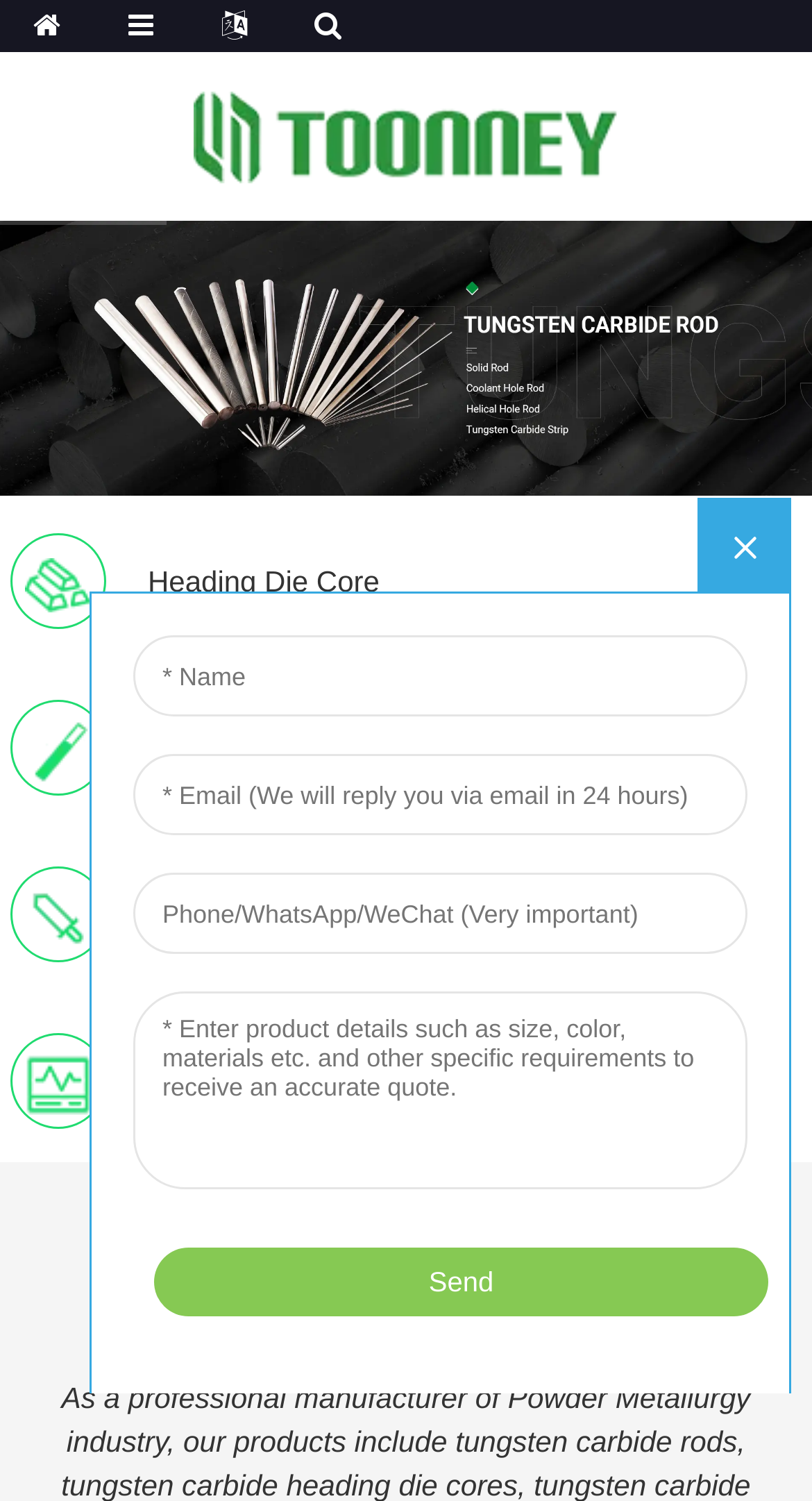Construct a thorough caption encompassing all aspects of the webpage.

The webpage is about Xiamen Toonney Tungsten Carbide Co., Ltd., a leading manufacturer of high-quality cemented carbide products in China. 

At the top left corner, there is a logo image with a link. Below the logo, there are several links with corresponding images, including "Heading Die Core", "Carbide Rods", "Endmills", and "Sintering Furnace", which are likely product categories. These links are arranged vertically, with the images aligned to the left and the text to the right. 

On the right side of the page, there is a heading "OUR PRODUCTS" with a decorative icon. Below this heading, there is a link with the same text. 

In the middle of the page, there is an iframe that occupies most of the width. Above the iframe, there is a generic element labeled "top".